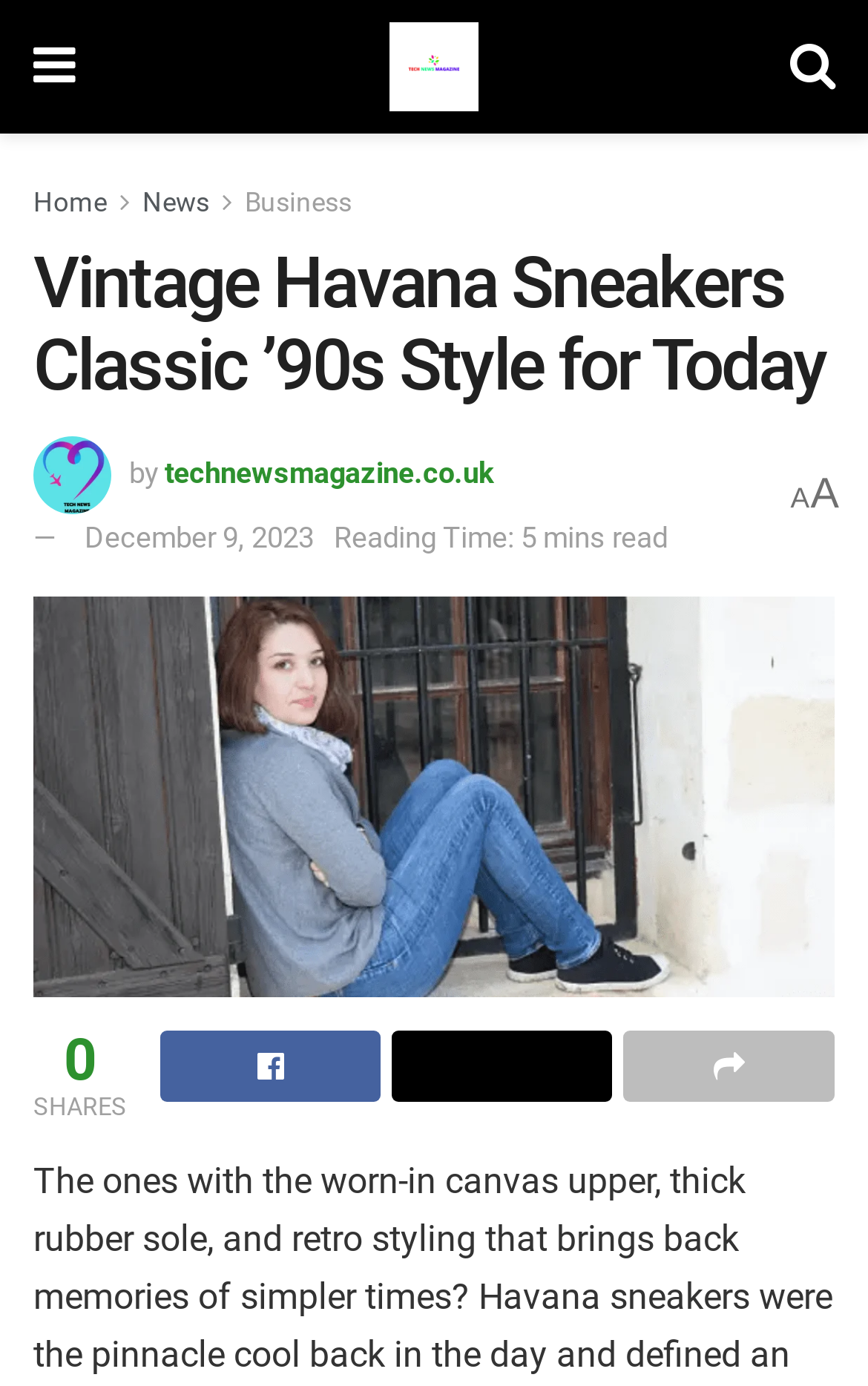Provide the bounding box coordinates of the HTML element this sentence describes: "technewsmagazine.co.uk".

[0.19, 0.329, 0.569, 0.353]